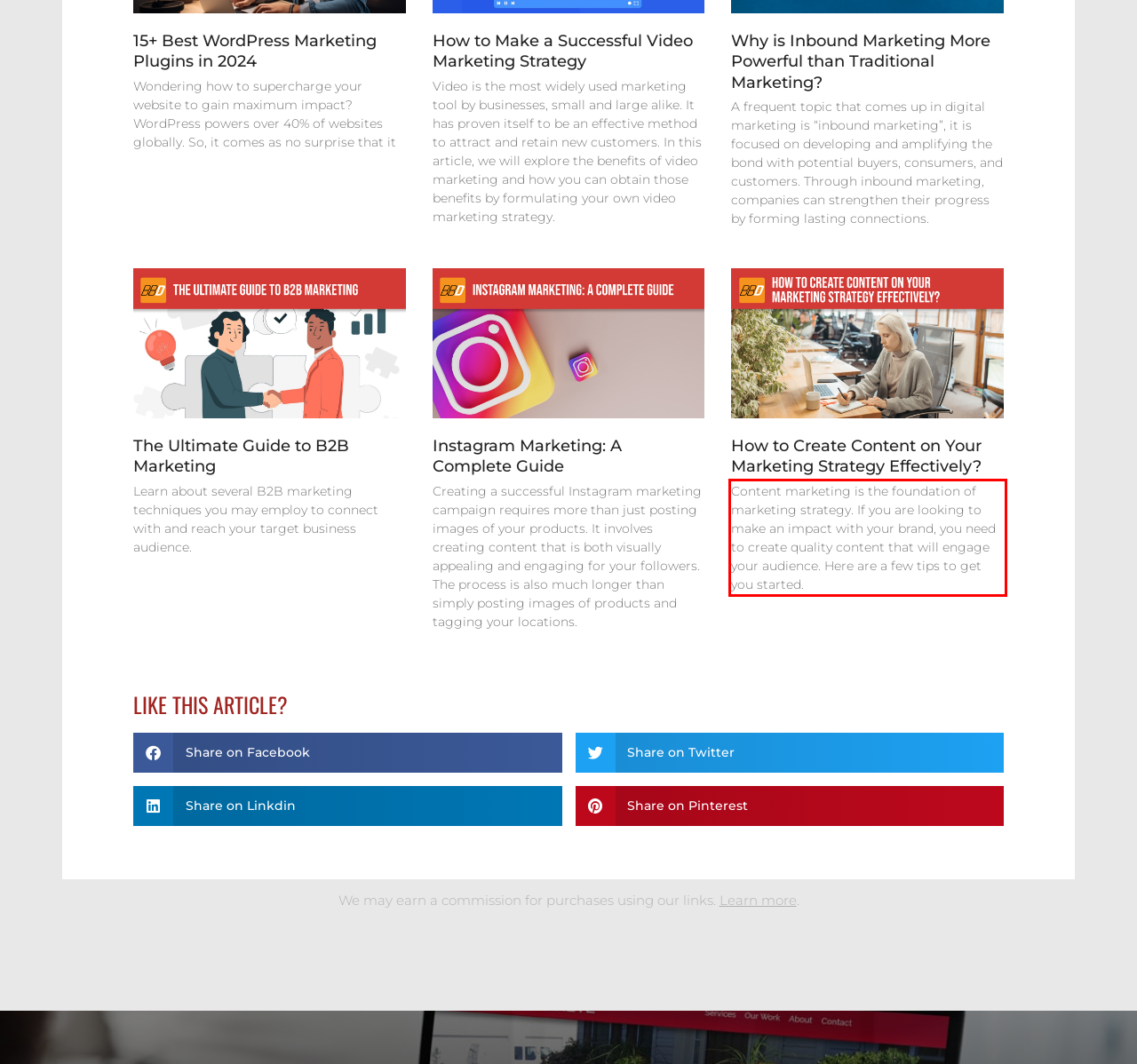Given the screenshot of the webpage, identify the red bounding box, and recognize the text content inside that red bounding box.

Content marketing is the foundation of marketing strategy. If you are looking to make an impact with your brand, you need to create quality content that will engage your audience. Here are a few tips to get you started.